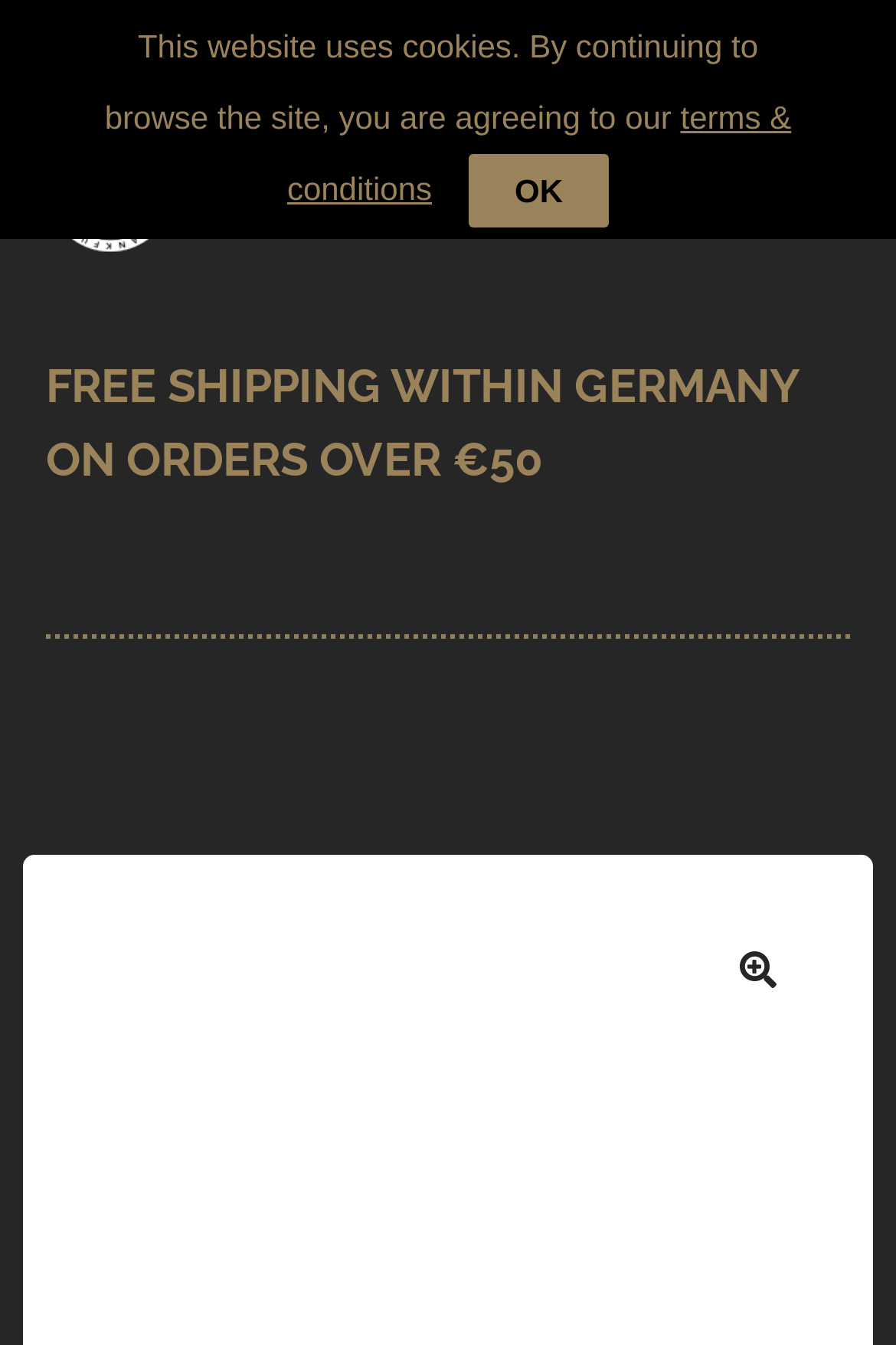Please reply to the following question with a single word or a short phrase:
What is the text next to the search box?

Search for: